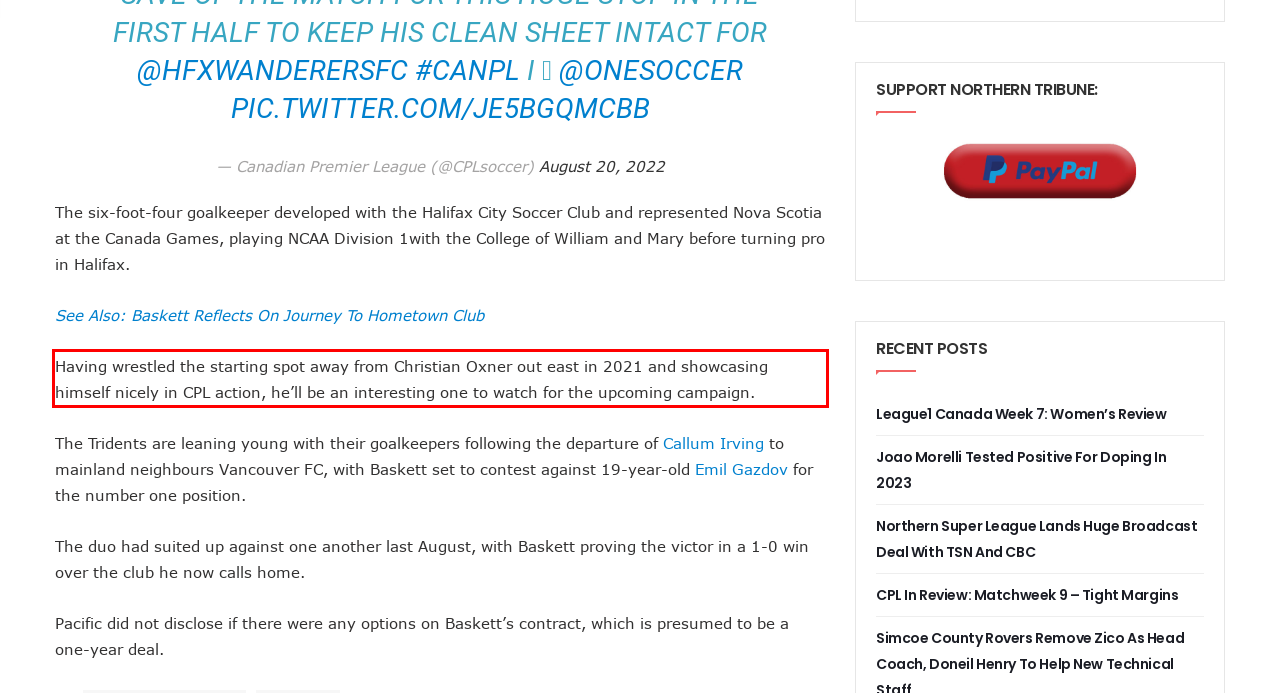Using the webpage screenshot, recognize and capture the text within the red bounding box.

Having wrestled the starting spot away from Christian Oxner out east in 2021 and showcasing himself nicely in CPL action, he’ll be an interesting one to watch for the upcoming campaign.